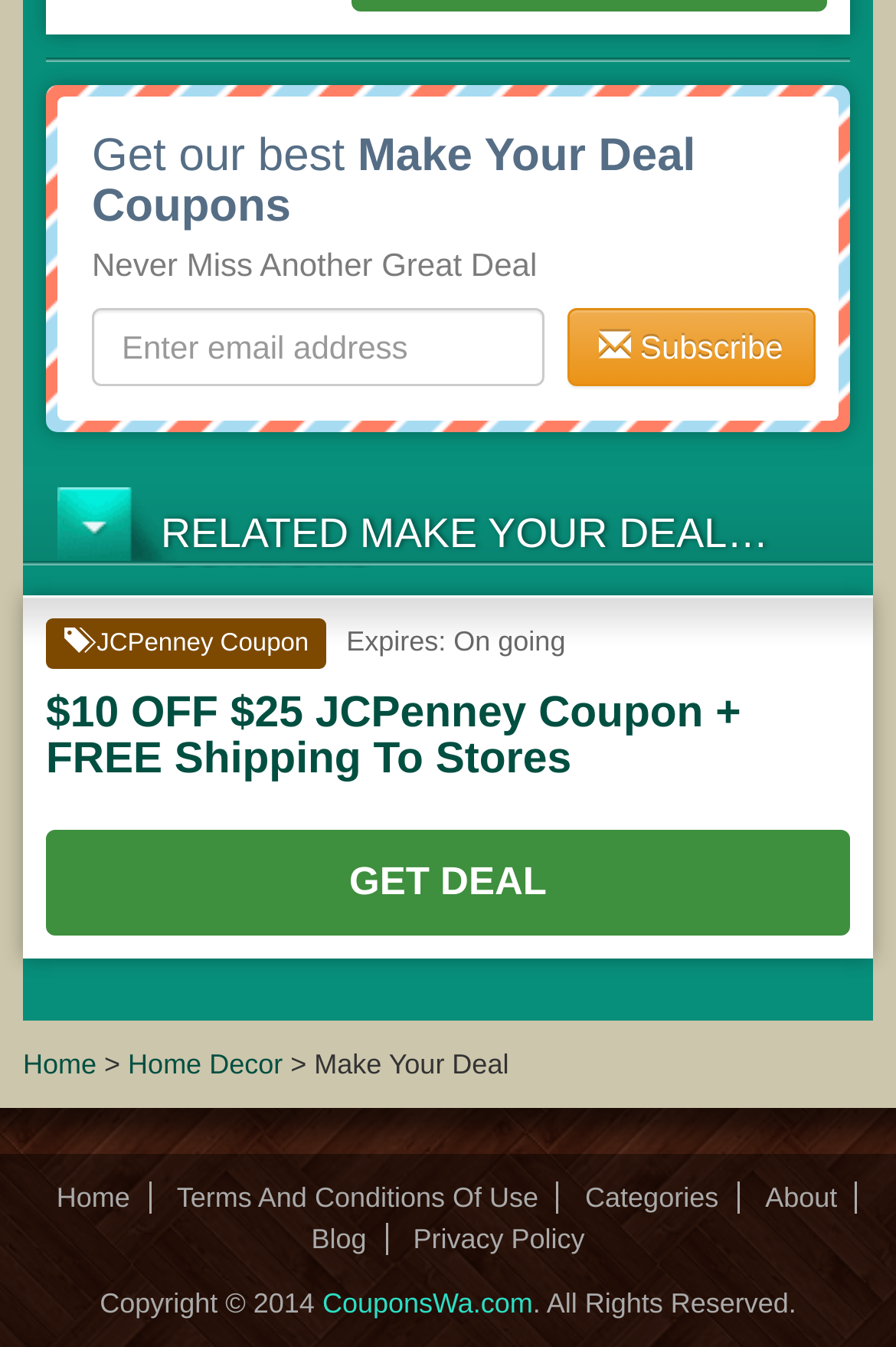Determine the bounding box coordinates of the target area to click to execute the following instruction: "Open the MENU."

None